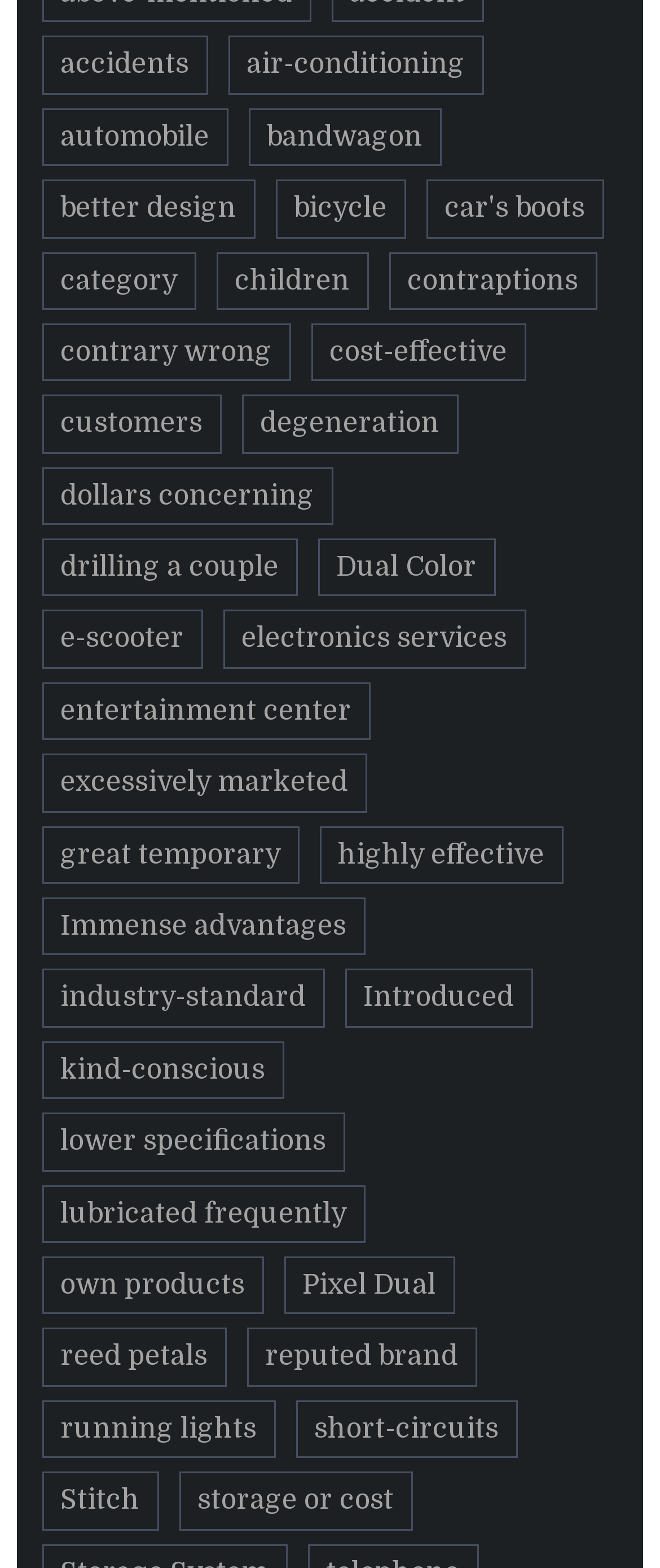What is the first link on the webpage?
Based on the image, respond with a single word or phrase.

accidents